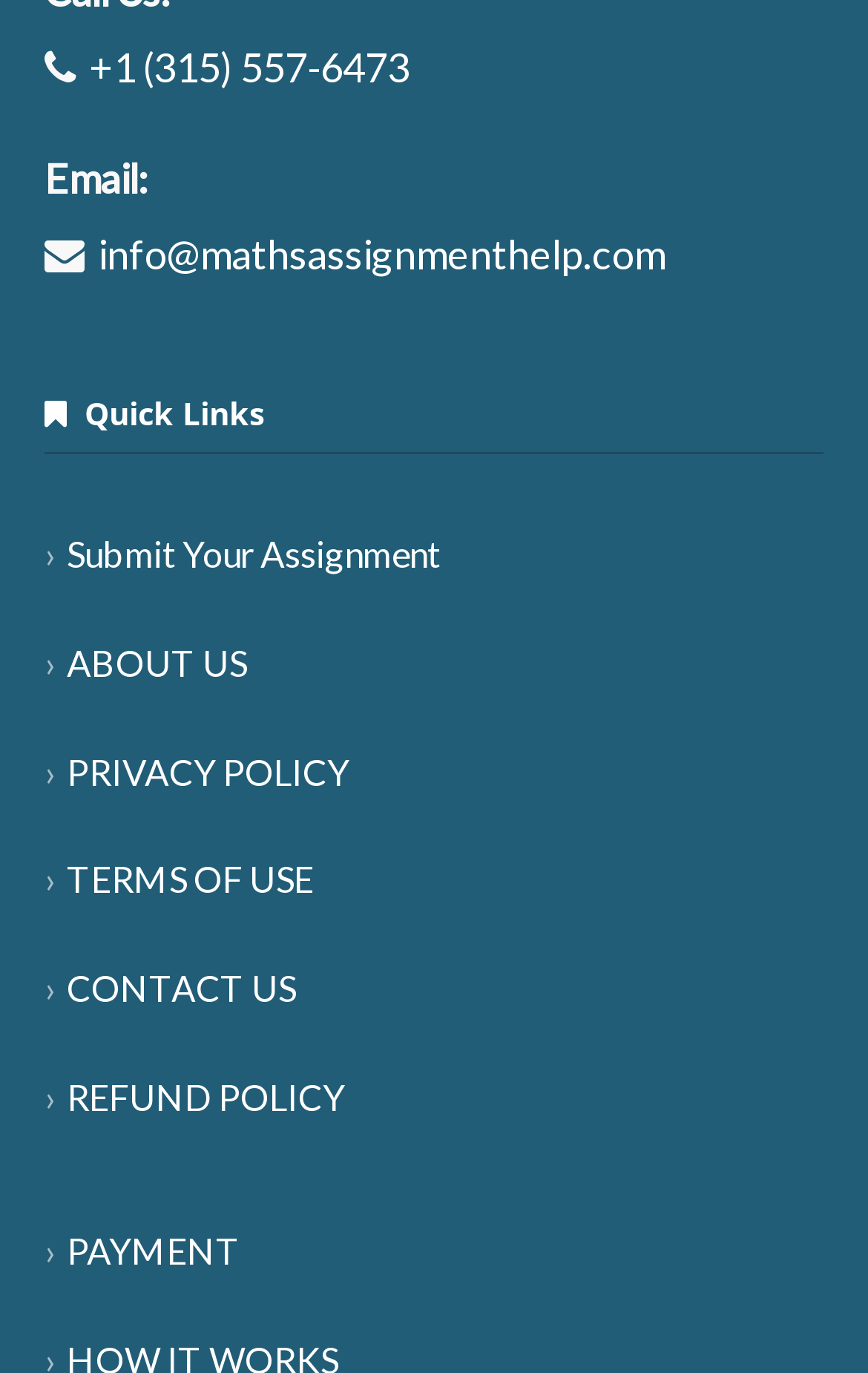Given the description: "About us", determine the bounding box coordinates of the UI element. The coordinates should be formatted as four float numbers between 0 and 1, [left, top, right, bottom].

None